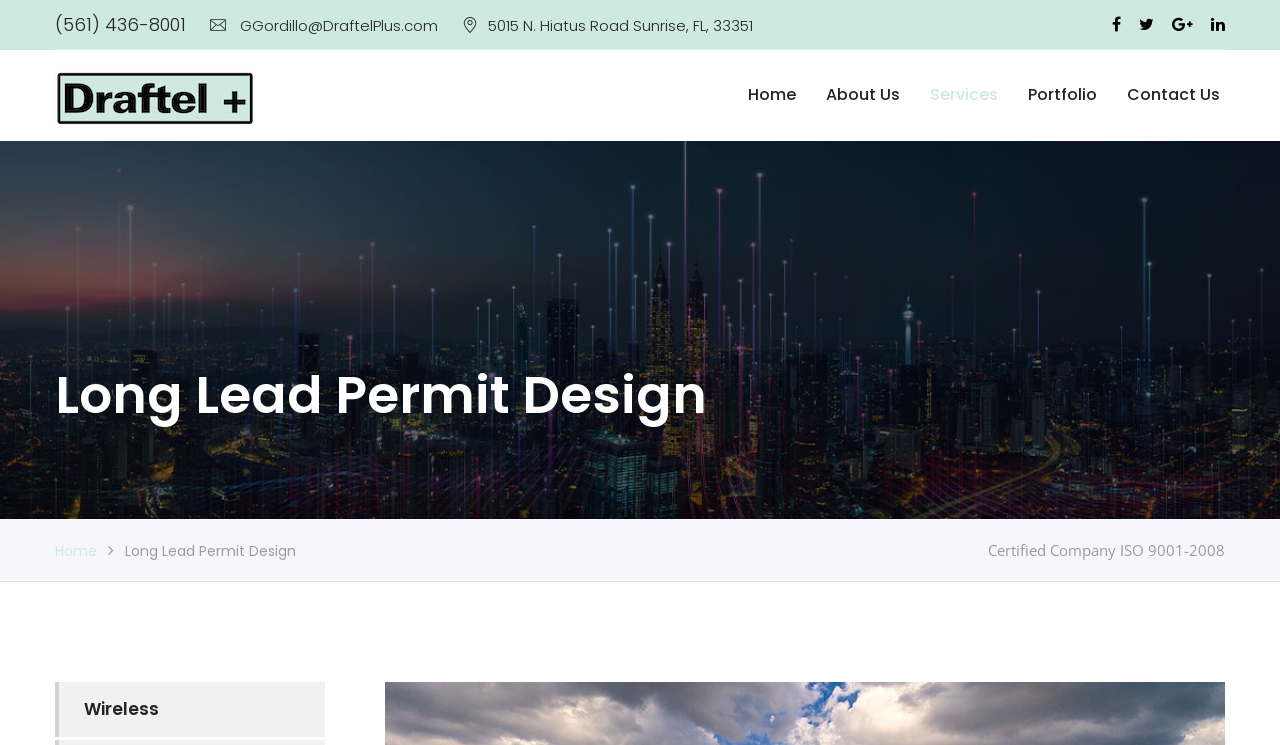Provide a short answer using a single word or phrase for the following question: 
How many social media links are on the webpage?

4